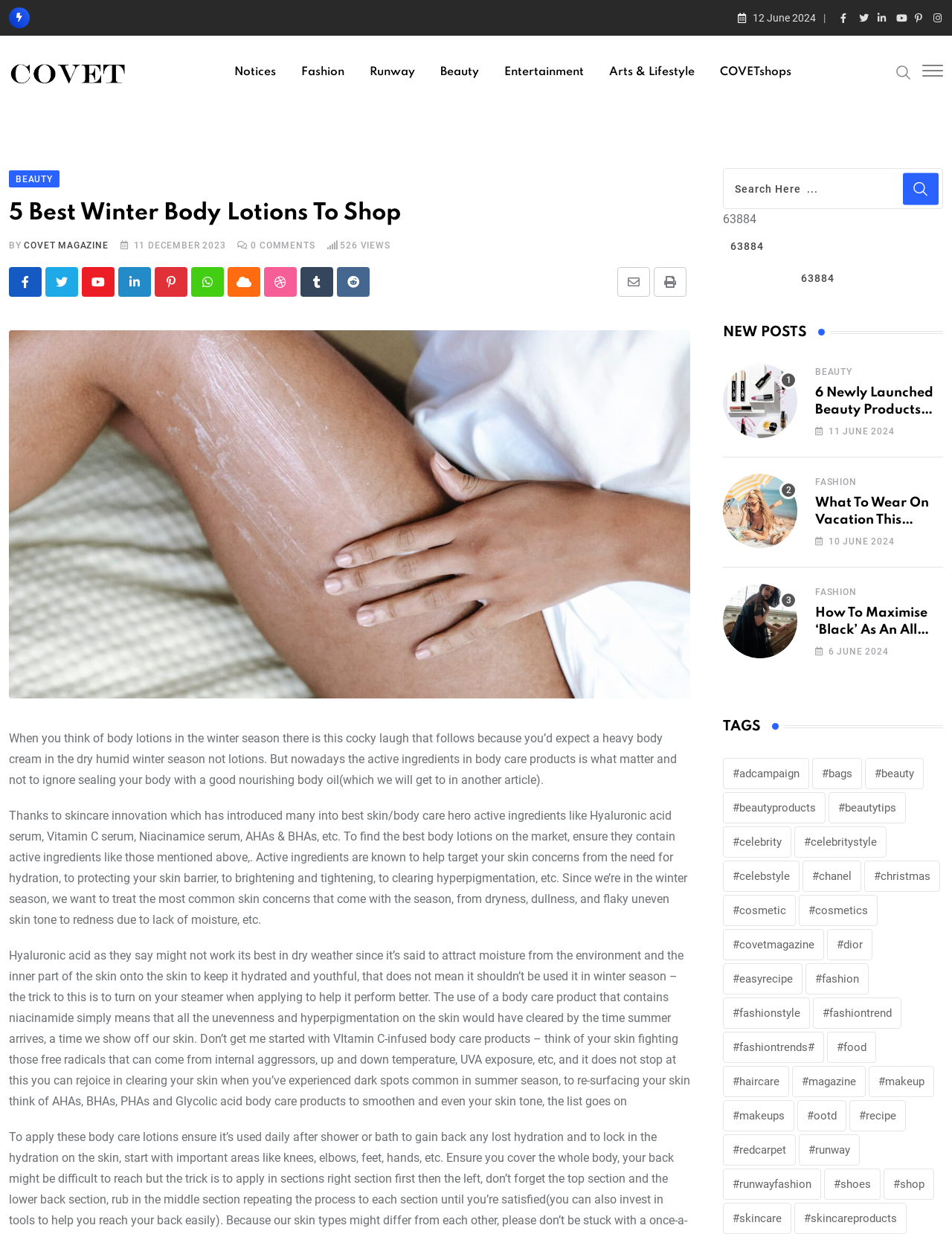Detail the features and information presented on the webpage.

This webpage is about beauty and fashion, with a focus on winter body lotions. At the top, there is a date "12 June 2024" and a row of social media icons. Below that, there are links to different categories such as "Notices", "Fashion", "Runway", "Beauty", "Entertainment", and "Arts & Lifestyle". 

The main content of the page is an article titled "5 Best Winter Body Lotions To Shop". The article starts with a brief introduction, followed by a discussion on the importance of active ingredients in body care products, such as Hyaluronic acid, Vitamin C, and Niacinamide. The article also provides tips on how to use these ingredients effectively, especially during the winter season.

On the right side of the page, there is a search bar with a button and a text box. Below the search bar, there are links to new posts, including "6 Newly Launched Beauty Products You Must Try", "What To Wear On Vacation This Summer 2024", and "How To Maximise 'Black' As An All Year Round Appeal". Each of these links has a corresponding image and a date.

At the bottom of the page, there are links to tags, including "#adcampaign", "#bags", "#beauty", and others. These tags have a number of items associated with them, ranging from 12 to 165 items.